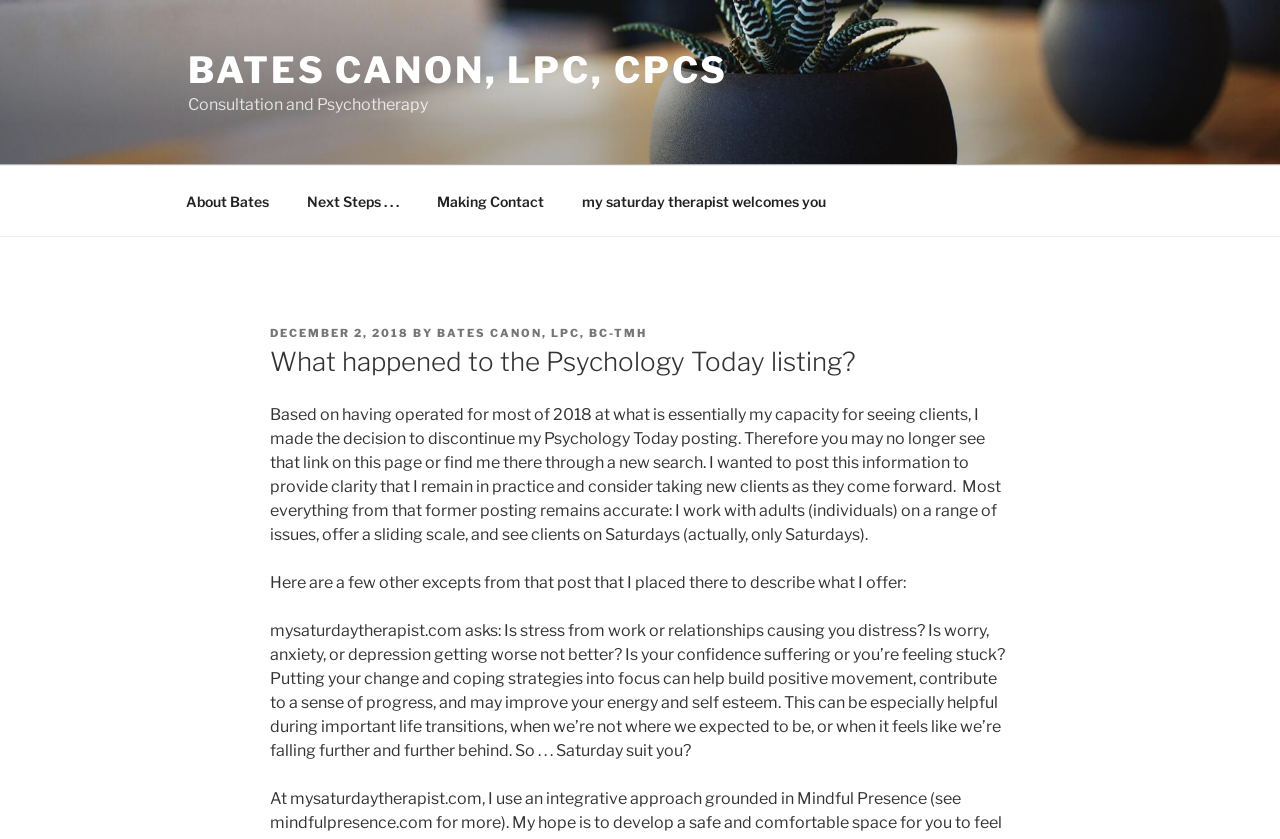Using the element description: "December 2, 2018", determine the bounding box coordinates for the specified UI element. The coordinates should be four float numbers between 0 and 1, [left, top, right, bottom].

[0.211, 0.389, 0.32, 0.405]